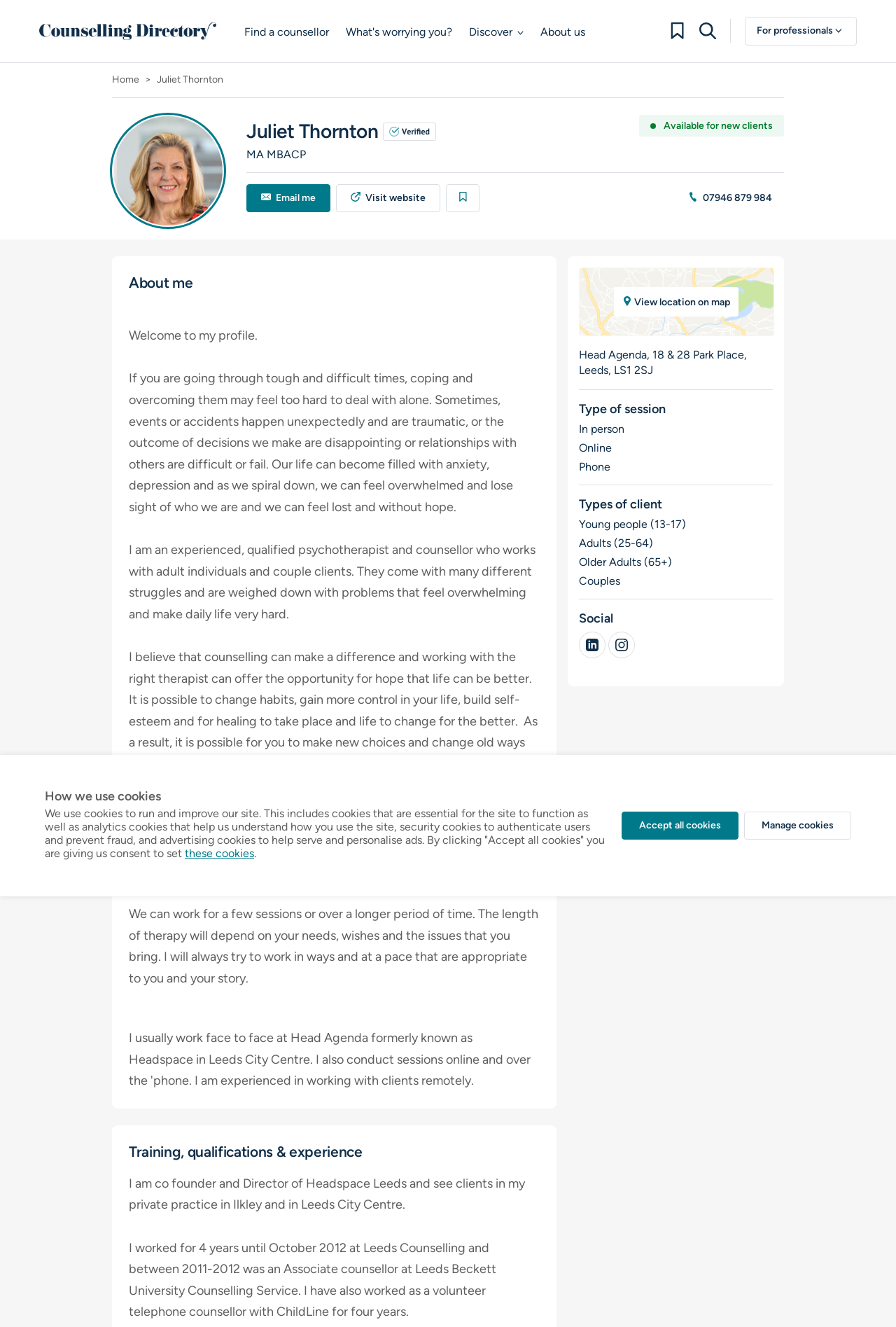Refer to the image and answer the question with as much detail as possible: What types of sessions does Juliet Thornton offer?

Based on the webpage, Juliet Thornton offers three types of sessions: in person, online, and phone. This information is obtained from the 'Type of session' section of the webpage.